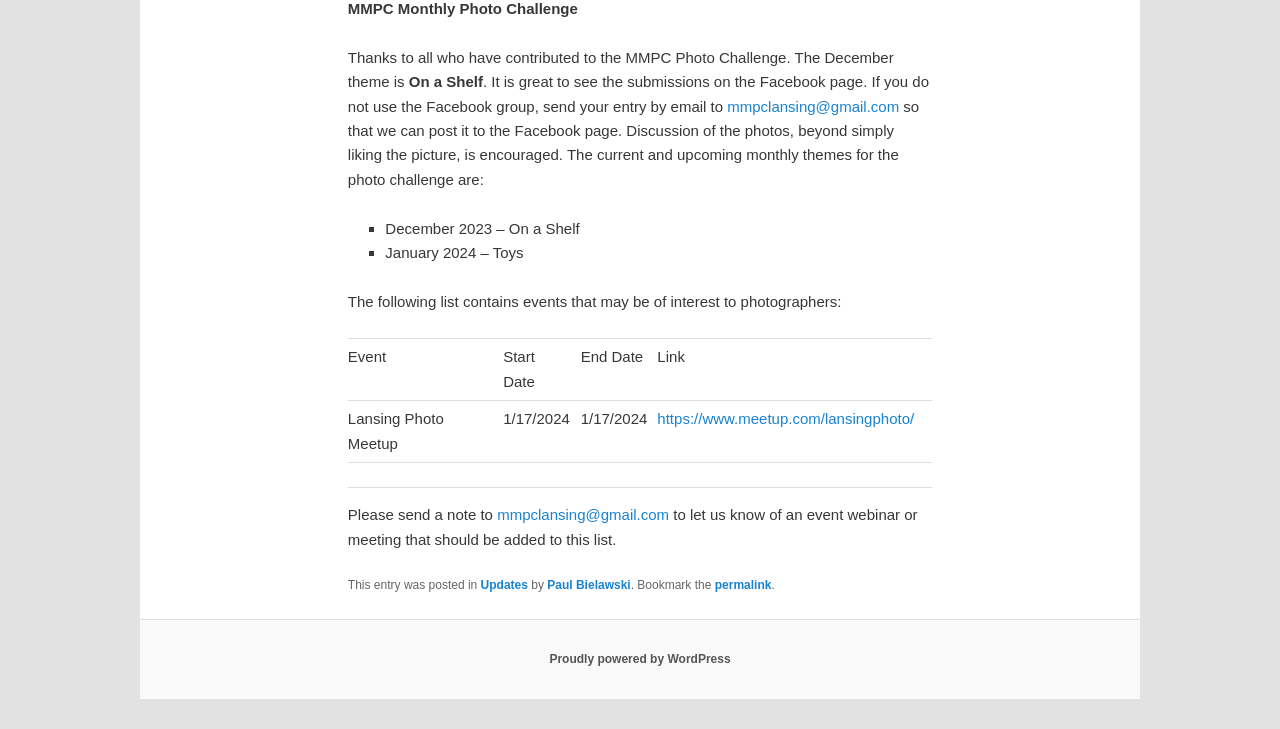Please provide a detailed answer to the question below based on the screenshot: 
Who wrote this post?

The author of this post is Paul Bielawski, as mentioned in the link element with ID 103 in the footer section.